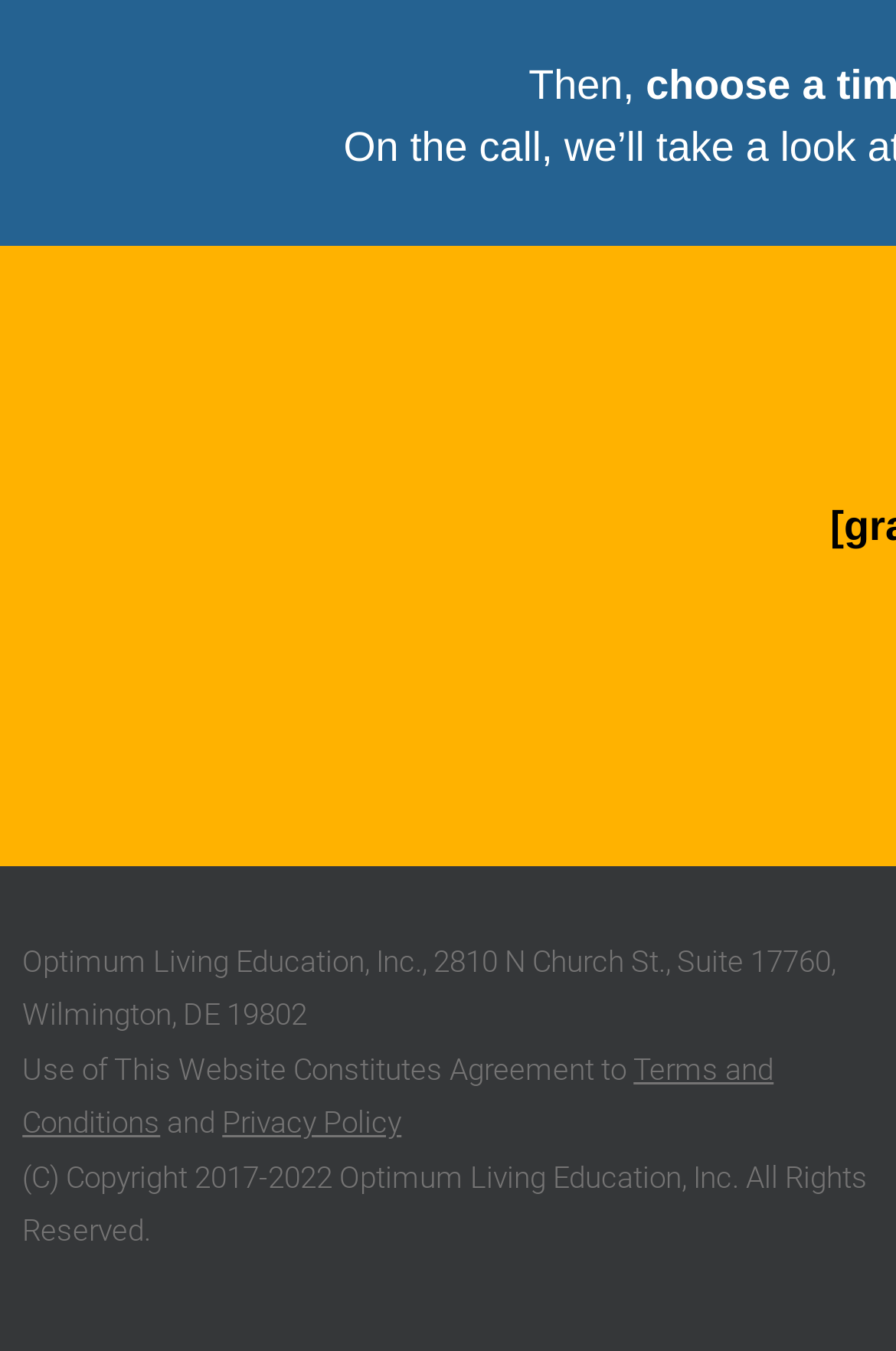Based on the image, give a detailed response to the question: What is the company name mentioned at the bottom of the webpage?

I found the company name by reading the text content of the StaticText element with bounding box coordinates [0.025, 0.699, 0.933, 0.764], which is located within the LayoutTable element at the bottom of the webpage.